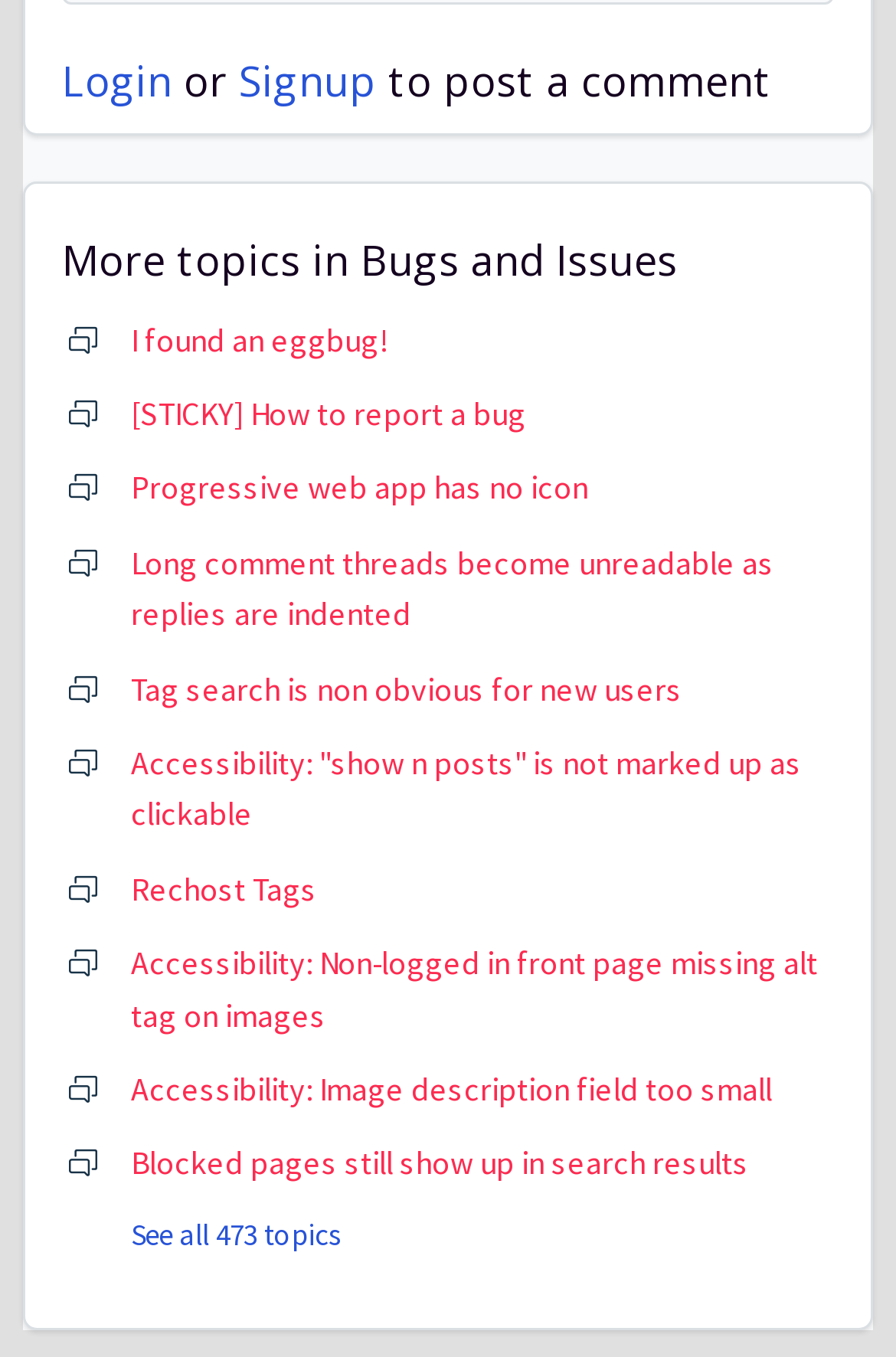Could you find the bounding box coordinates of the clickable area to complete this instruction: "View all 473 topics"?

[0.069, 0.895, 0.379, 0.924]